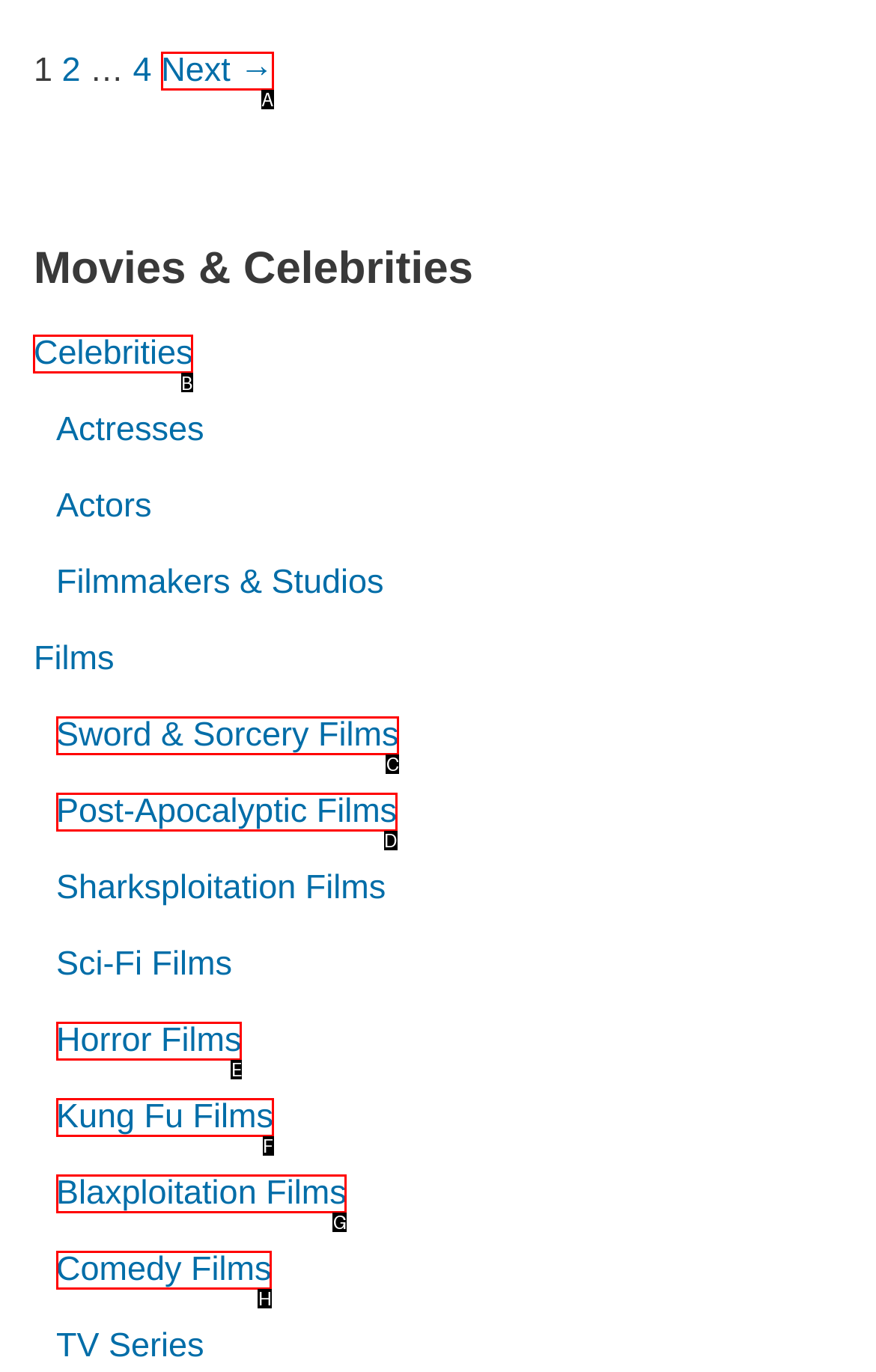Determine which HTML element I should select to execute the task: Click on the link to Celebrities
Reply with the corresponding option's letter from the given choices directly.

B